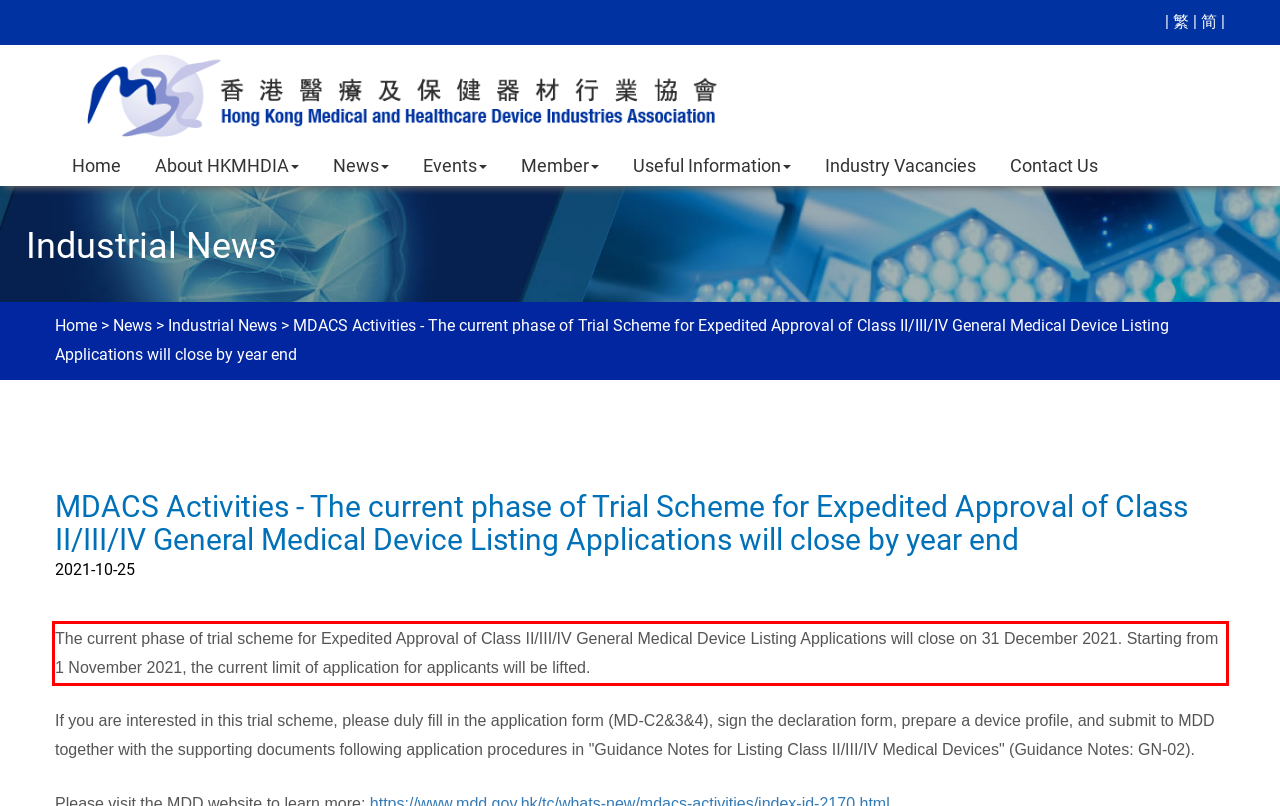Look at the provided screenshot of the webpage and perform OCR on the text within the red bounding box.

The current phase of trial scheme for Expedited Approval of Class II/III/IV General Medical Device Listing Applications will close on 31 December 2021. Starting from 1 November 2021, the current limit of application for applicants will be lifted.